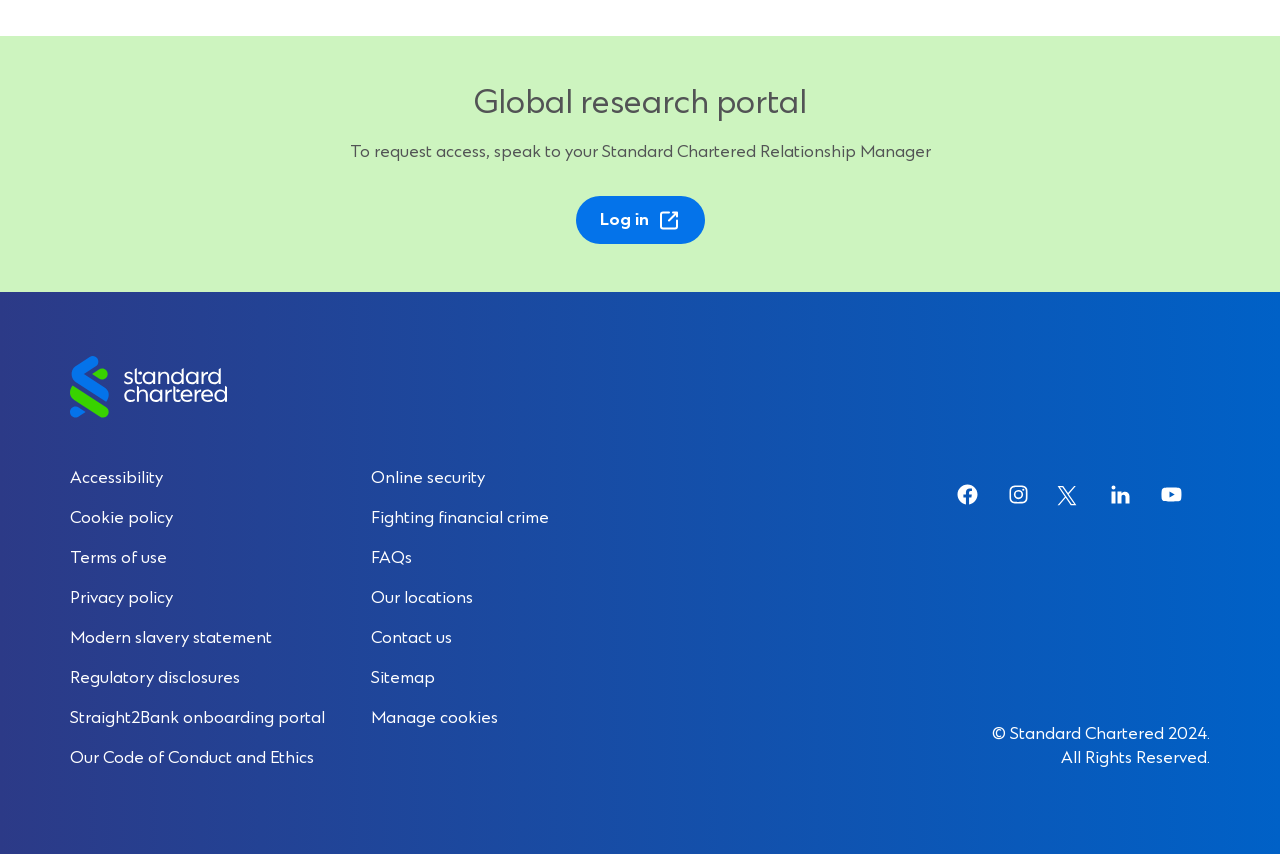Provide your answer to the question using just one word or phrase: How many social media links are available on this webpage?

5